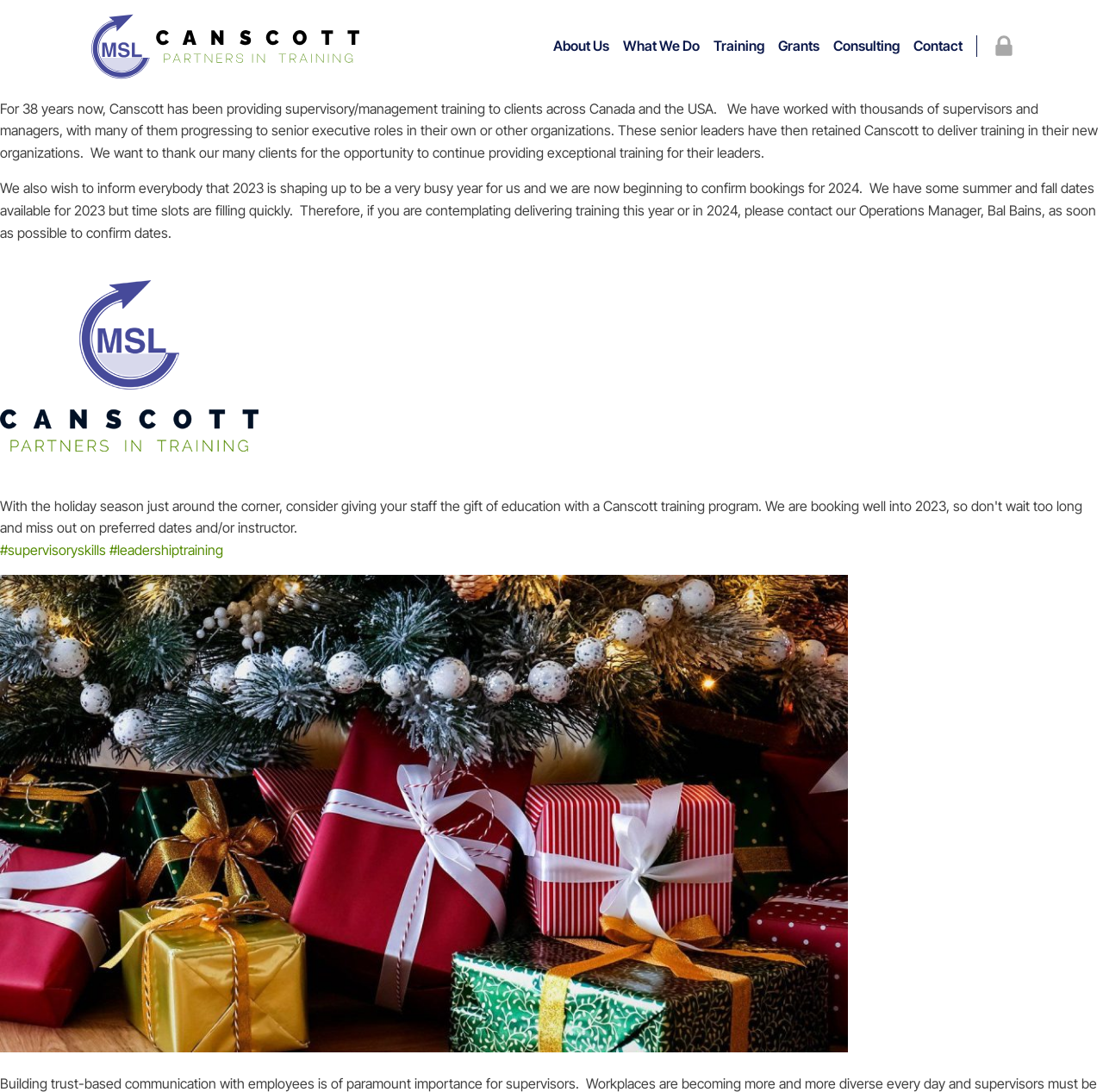Can you find the bounding box coordinates for the element to click on to achieve the instruction: "Click the Training link"?

[0.647, 0.032, 0.693, 0.053]